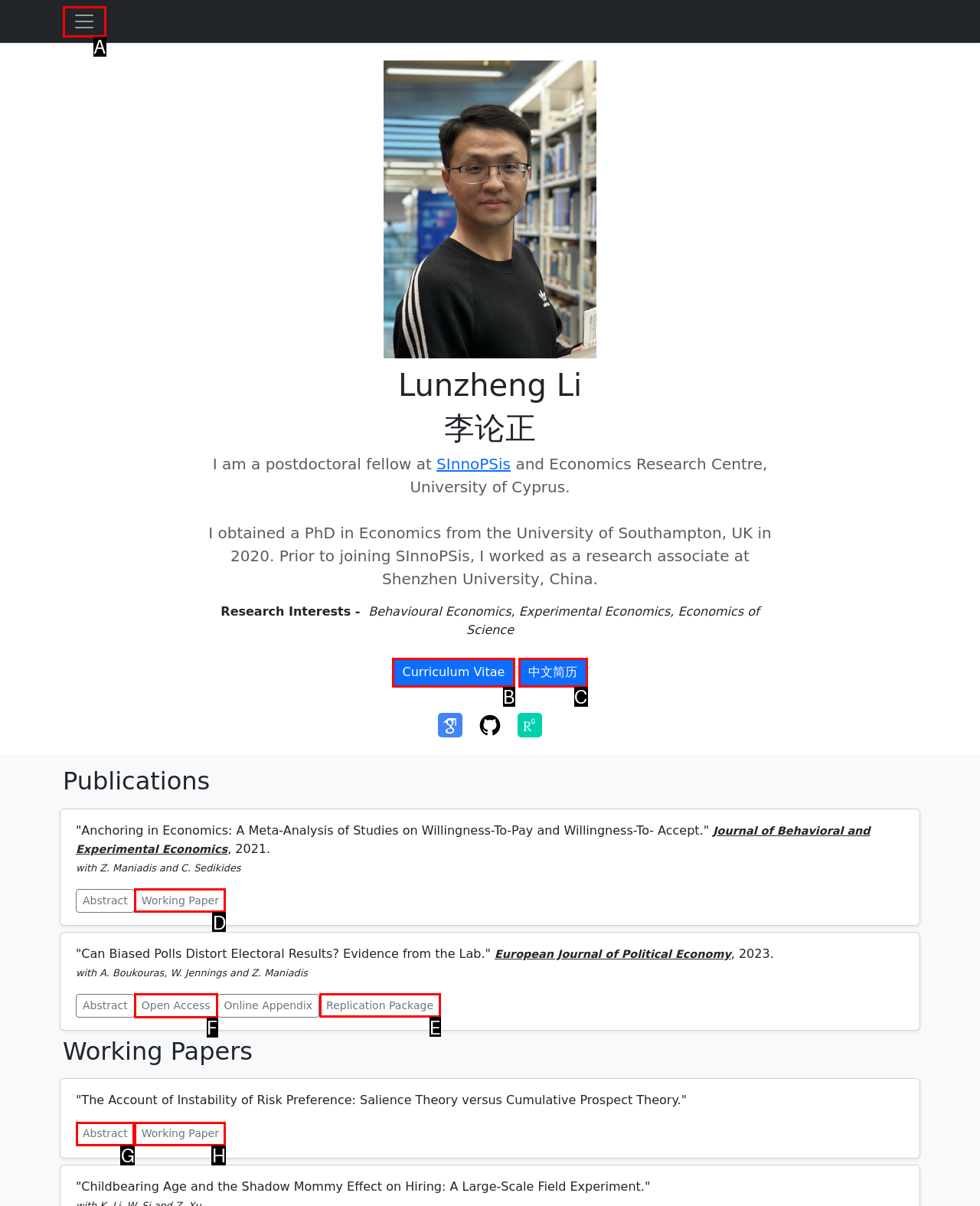Determine which option you need to click to execute the following task: Open the Working Paper of the second publication. Provide your answer as a single letter.

F